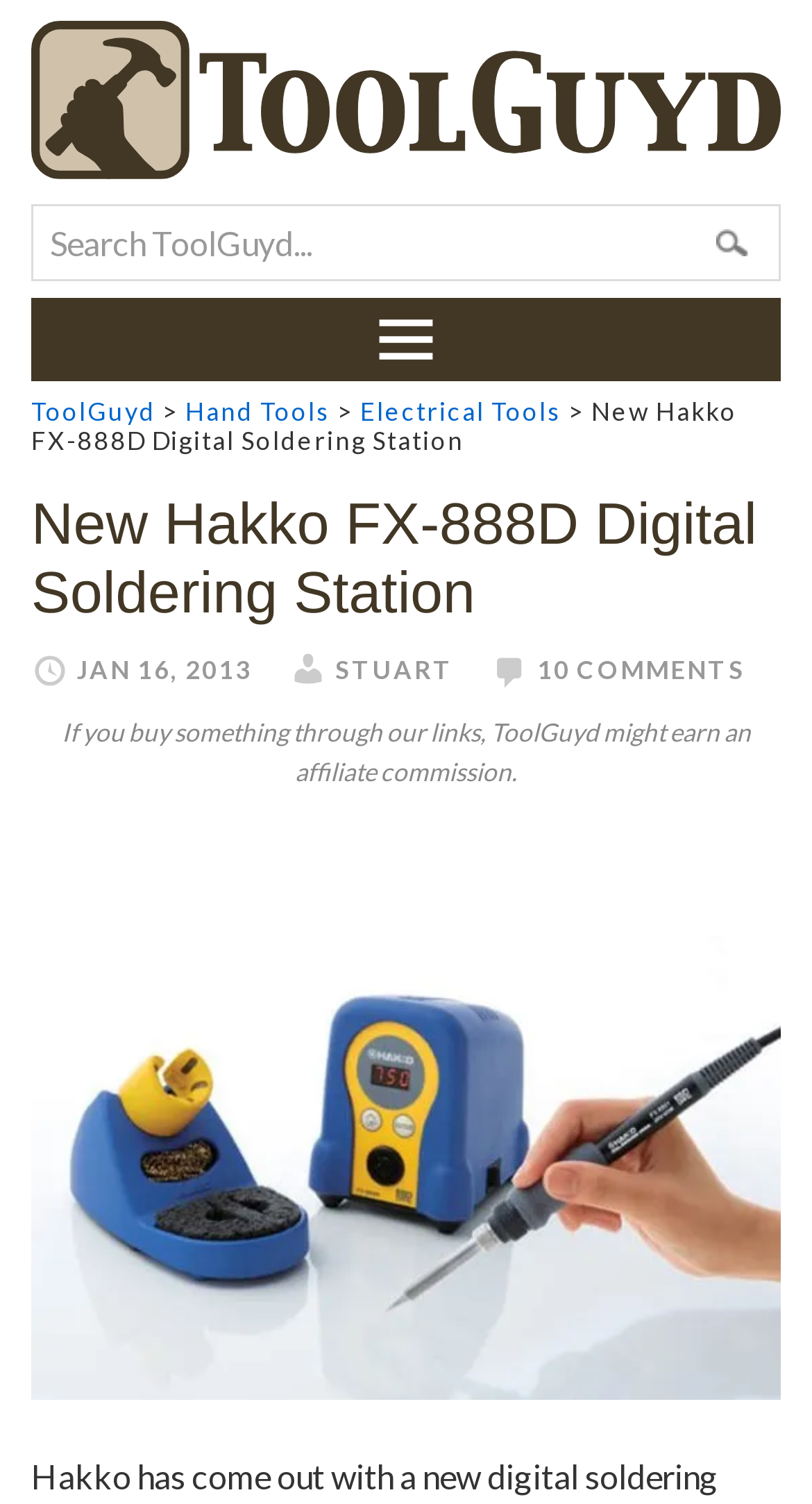Please provide the bounding box coordinates for the element that needs to be clicked to perform the instruction: "Learn about event theming". The coordinates must consist of four float numbers between 0 and 1, formatted as [left, top, right, bottom].

None